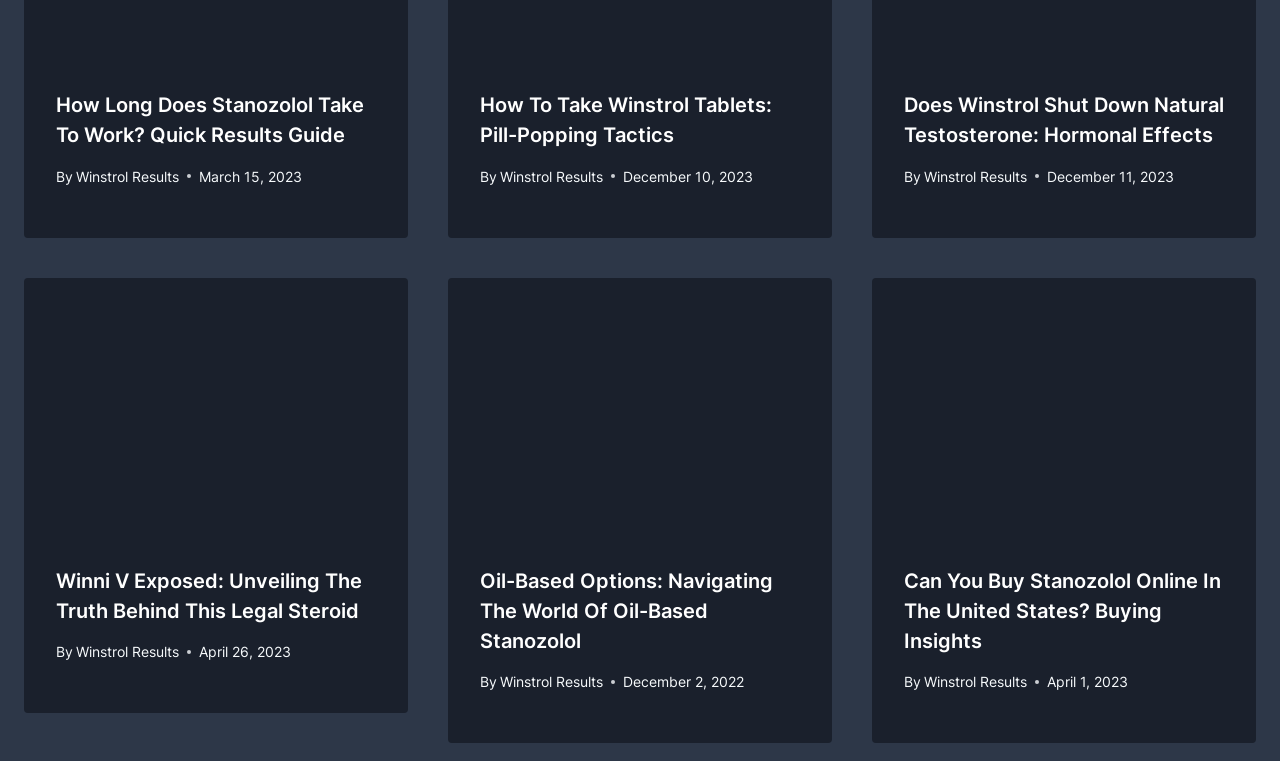How many articles are on this webpage?
Refer to the screenshot and answer in one word or phrase.

3